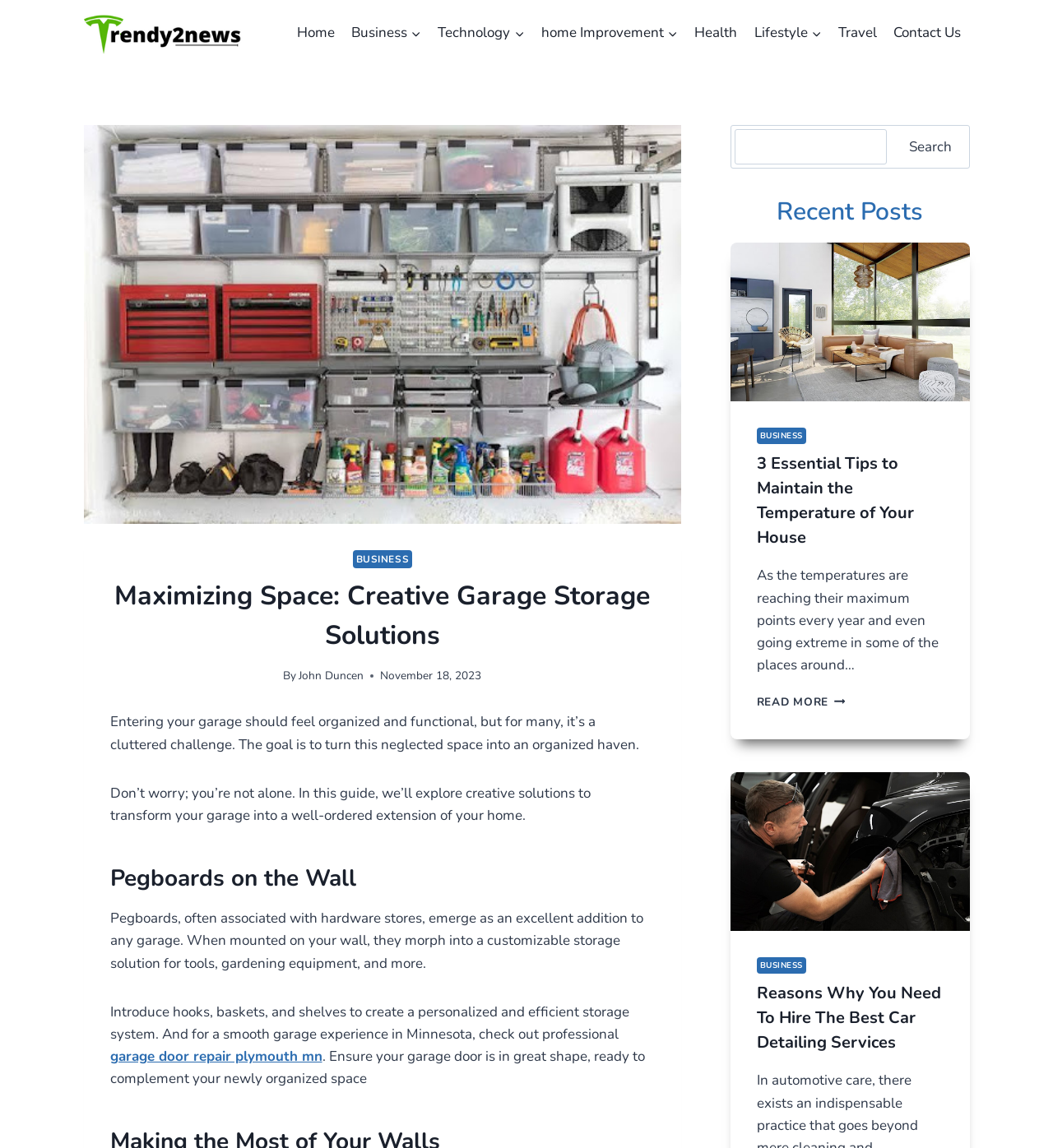Find the bounding box coordinates of the area that needs to be clicked in order to achieve the following instruction: "Click on the 'garage door repair plymouth mn' link". The coordinates should be specified as four float numbers between 0 and 1, i.e., [left, top, right, bottom].

[0.104, 0.912, 0.306, 0.928]